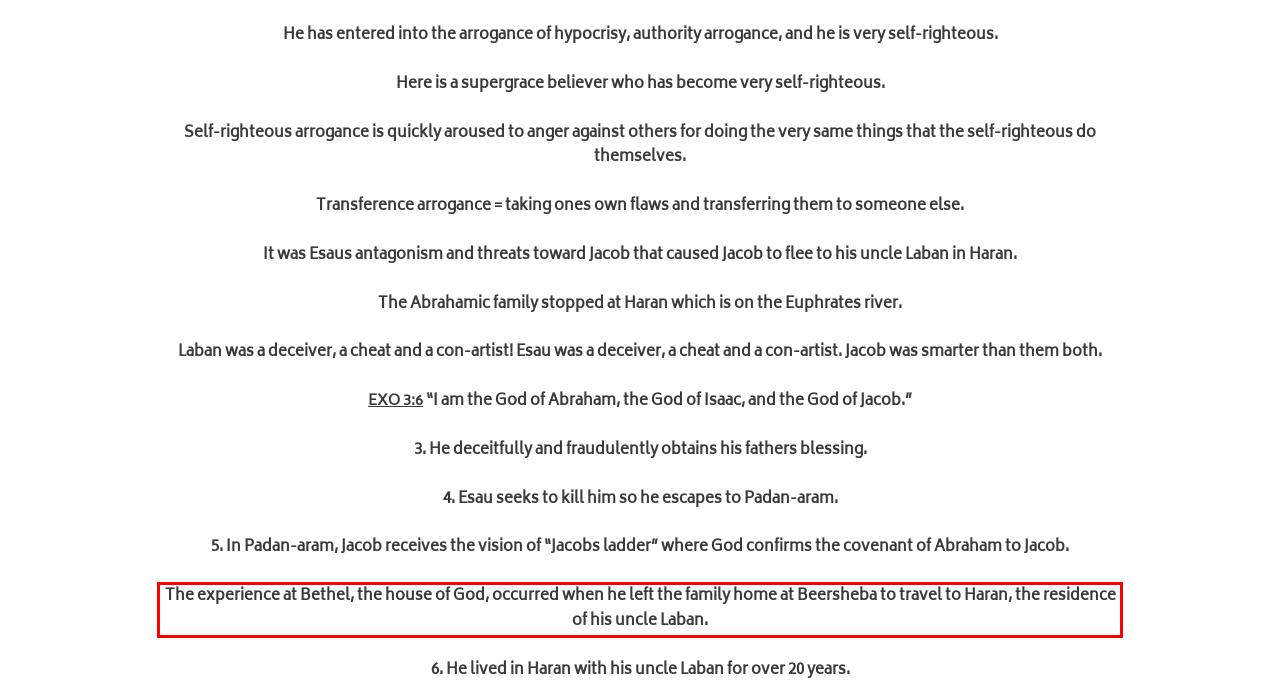Please perform OCR on the text content within the red bounding box that is highlighted in the provided webpage screenshot.

The experience at Bethel, the house of God, occurred when he left the family home at Beersheba to travel to Haran, the residence of his uncle Laban.